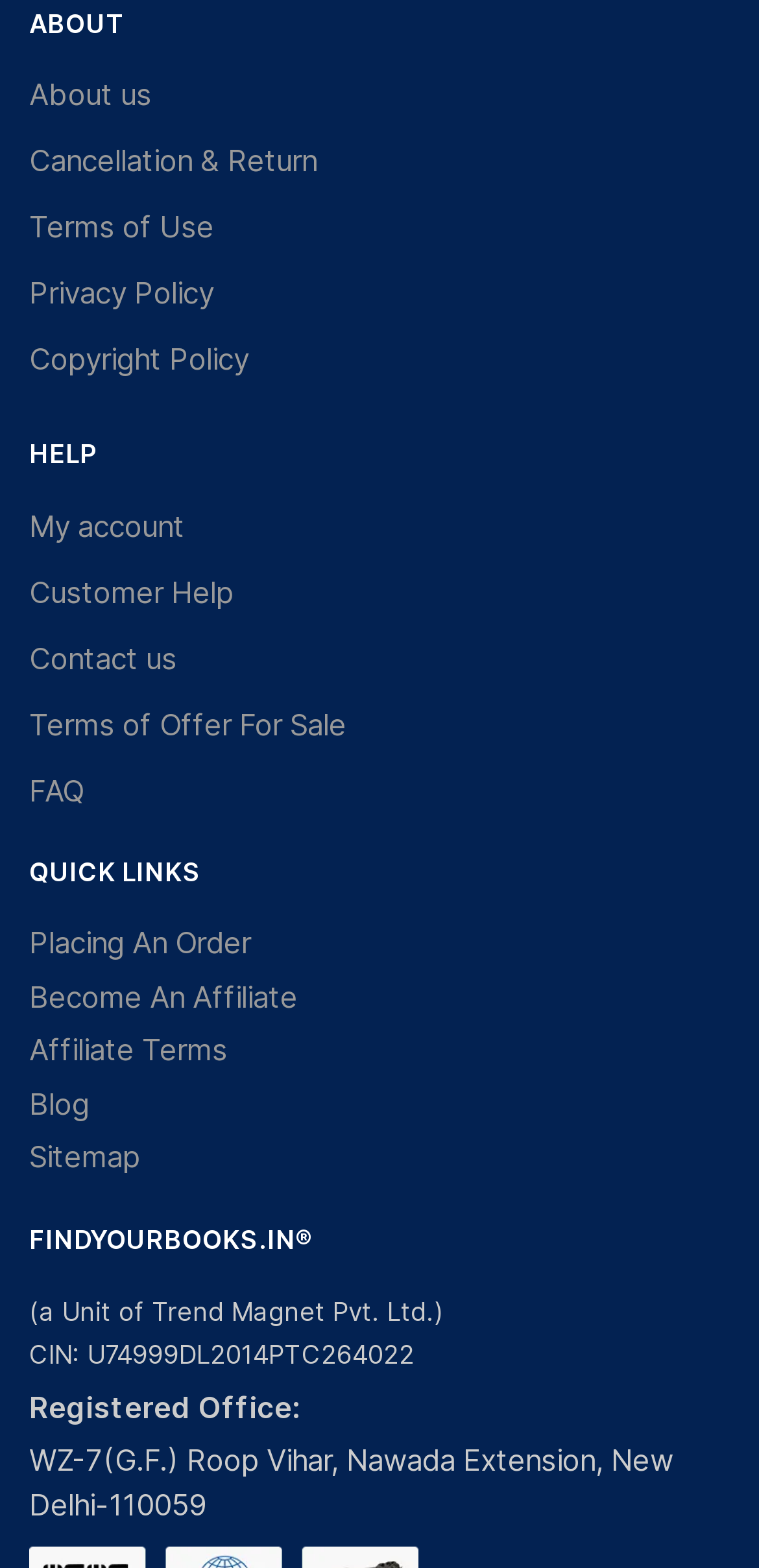Please indicate the bounding box coordinates of the element's region to be clicked to achieve the instruction: "go to about us page". Provide the coordinates as four float numbers between 0 and 1, i.e., [left, top, right, bottom].

[0.038, 0.048, 0.2, 0.076]